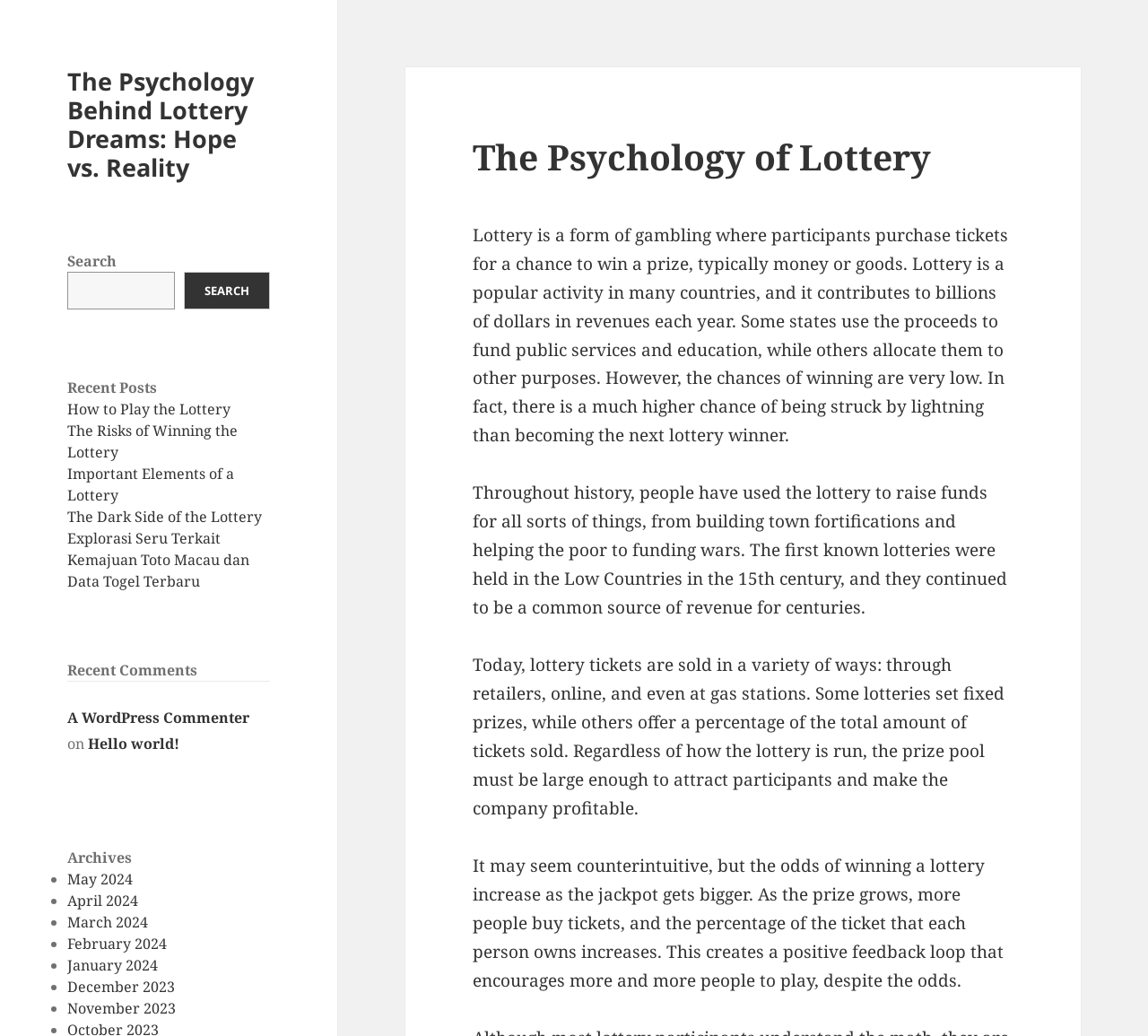Identify the bounding box of the HTML element described as: "May 2024".

[0.059, 0.839, 0.116, 0.858]